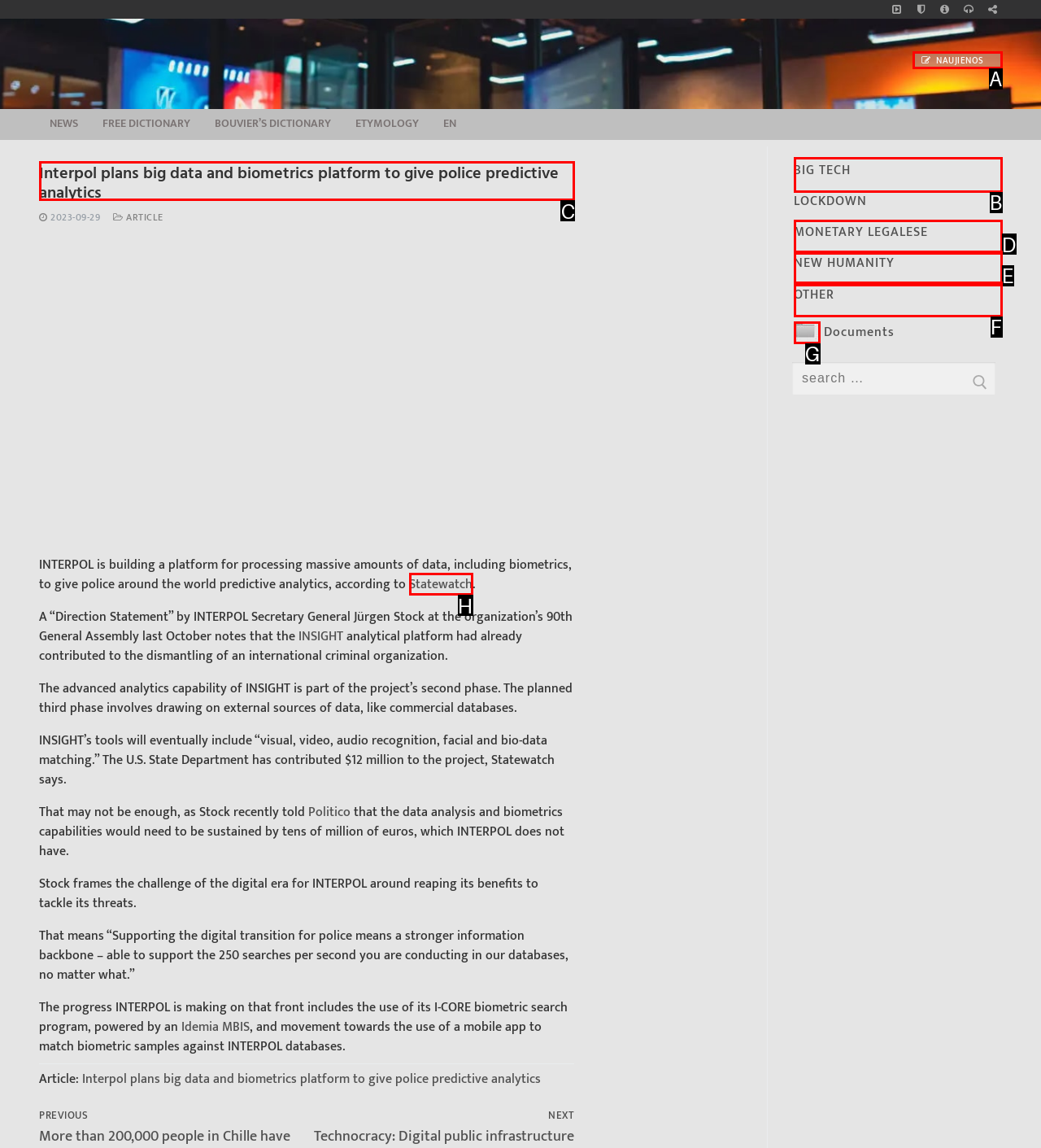Choose the HTML element that should be clicked to accomplish the task: Read the article. Answer with the letter of the chosen option.

C